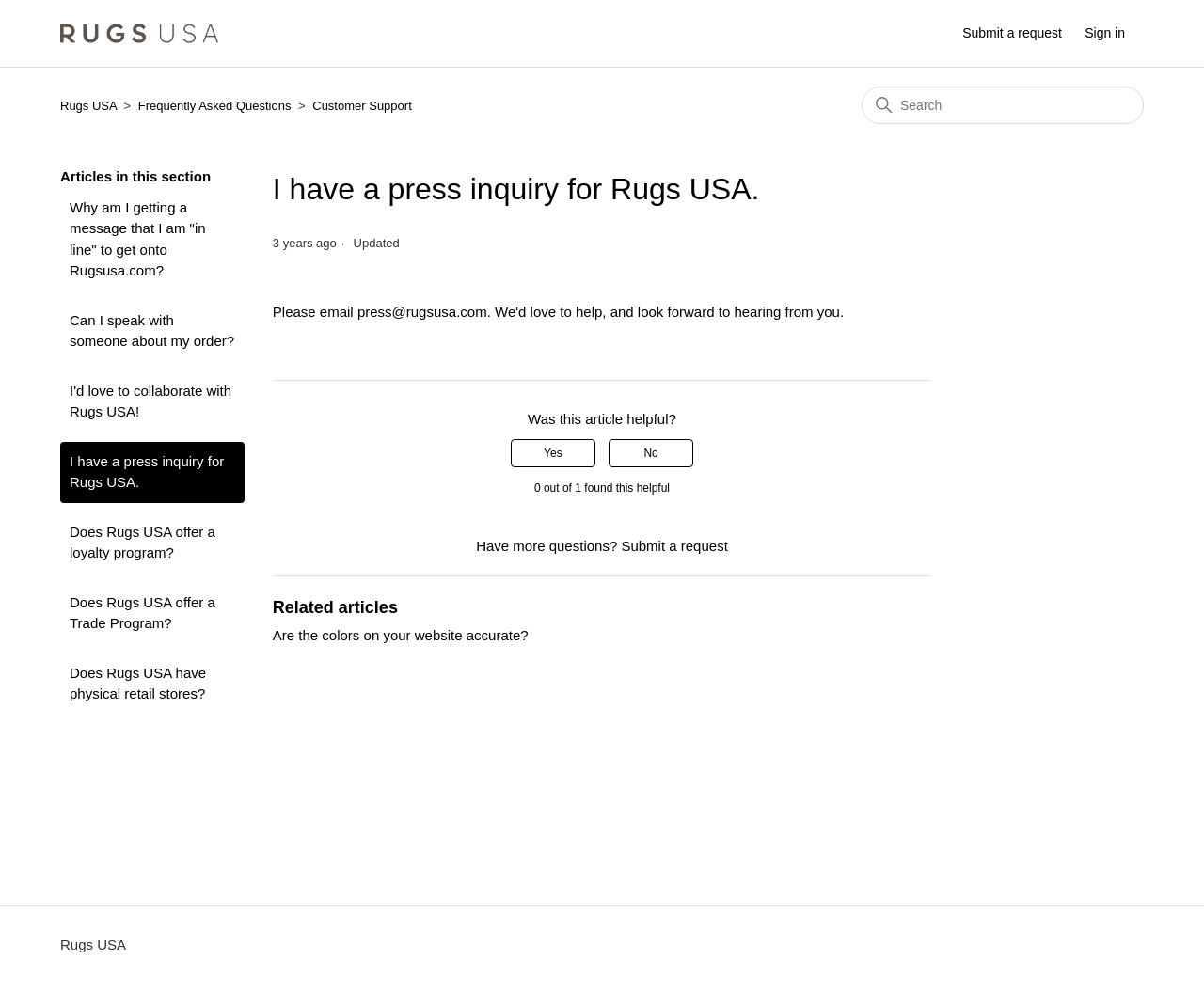Please specify the coordinates of the bounding box for the element that should be clicked to carry out this instruction: "Read about The Shadow in the 'Pulp' section". The coordinates must be four float numbers between 0 and 1, formatted as [left, top, right, bottom].

None